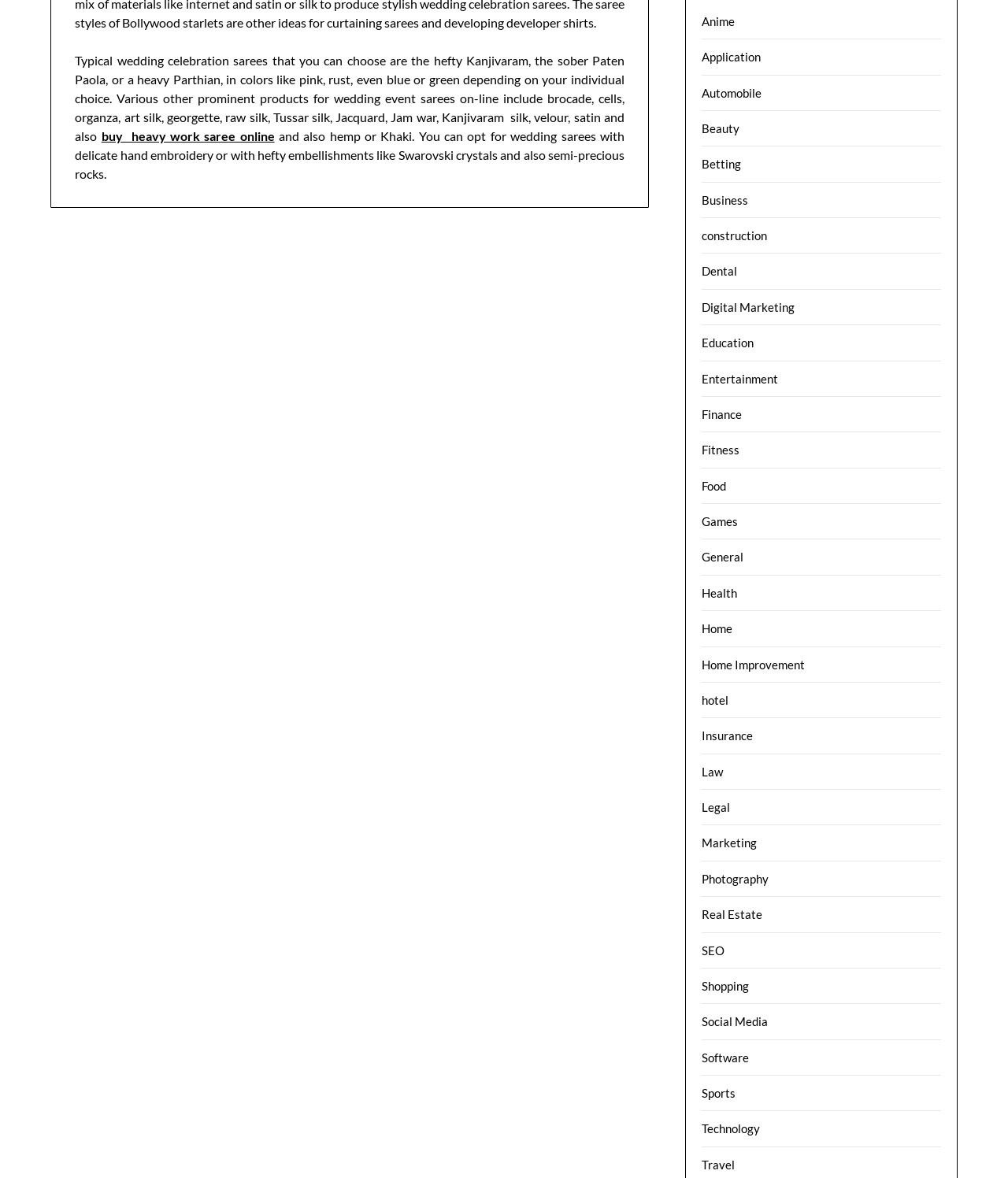What type of products are described in the text?
Kindly give a detailed and elaborate answer to the question.

The text describes various types of wedding sarees, including Kanjivaram, Paten Paola, Parthian, and others, with different materials and embellishments.